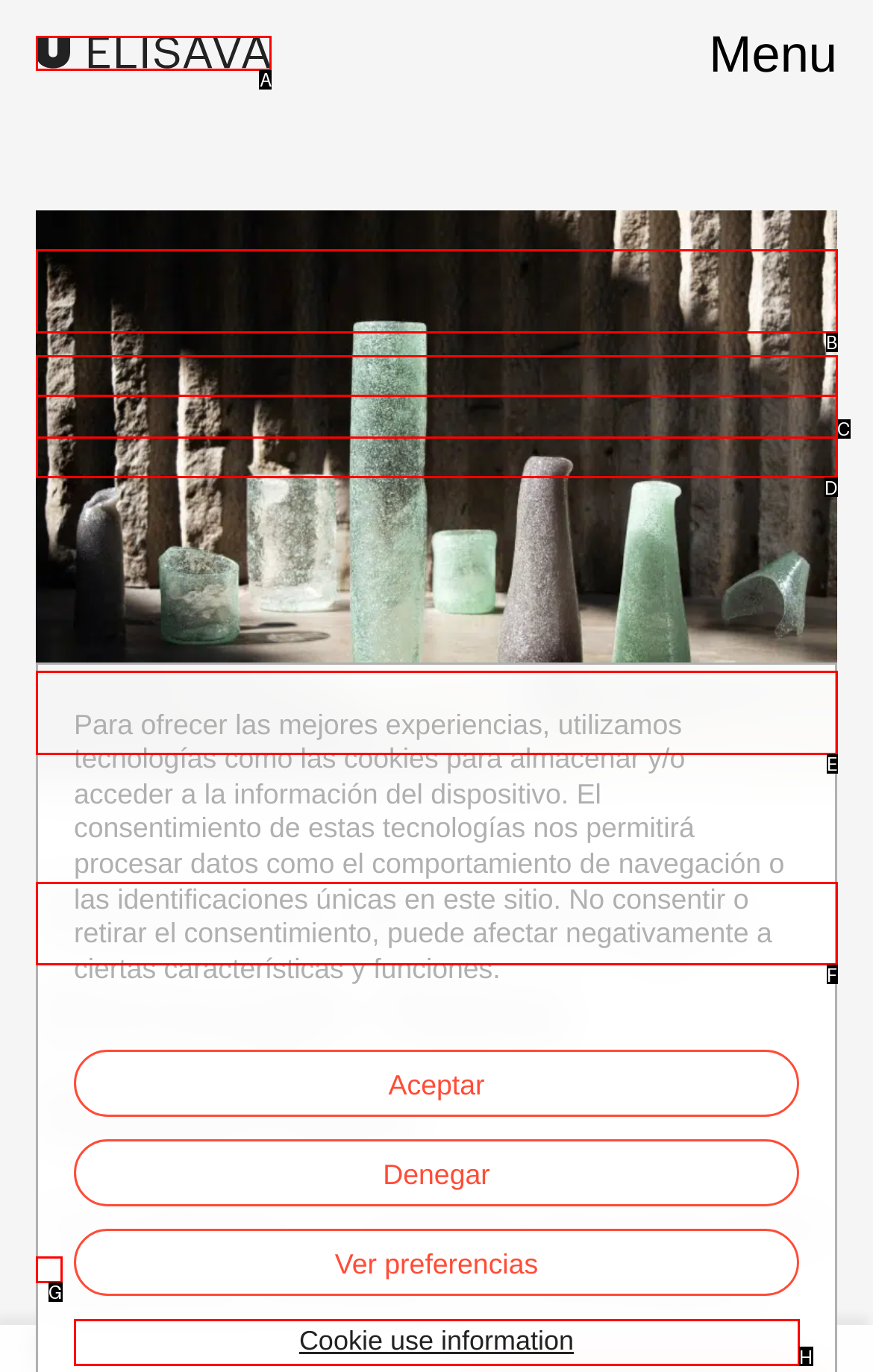Determine which HTML element matches the given description: name="your-phone" placeholder="Mobile phone (add prefix)". Provide the corresponding option's letter directly.

E